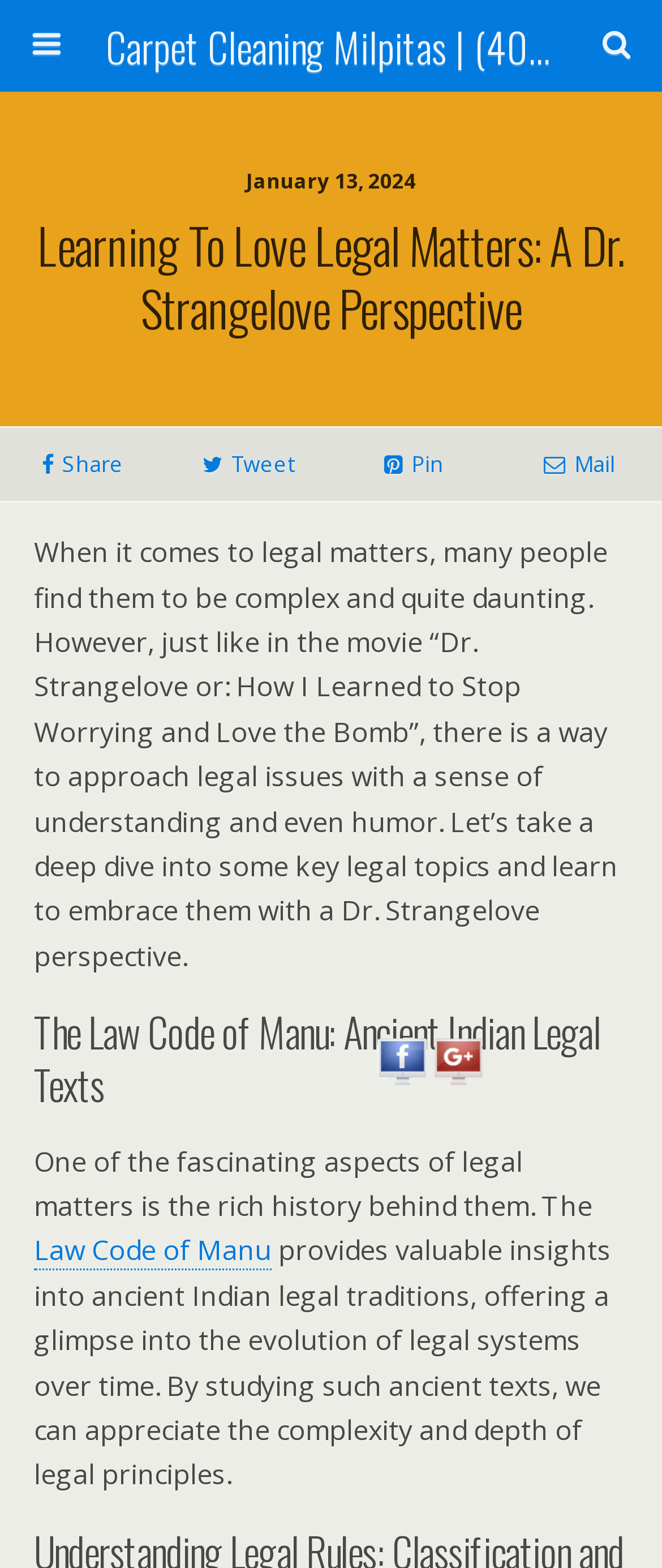Please answer the following question using a single word or phrase: 
What is the date of the article?

January 13, 2024